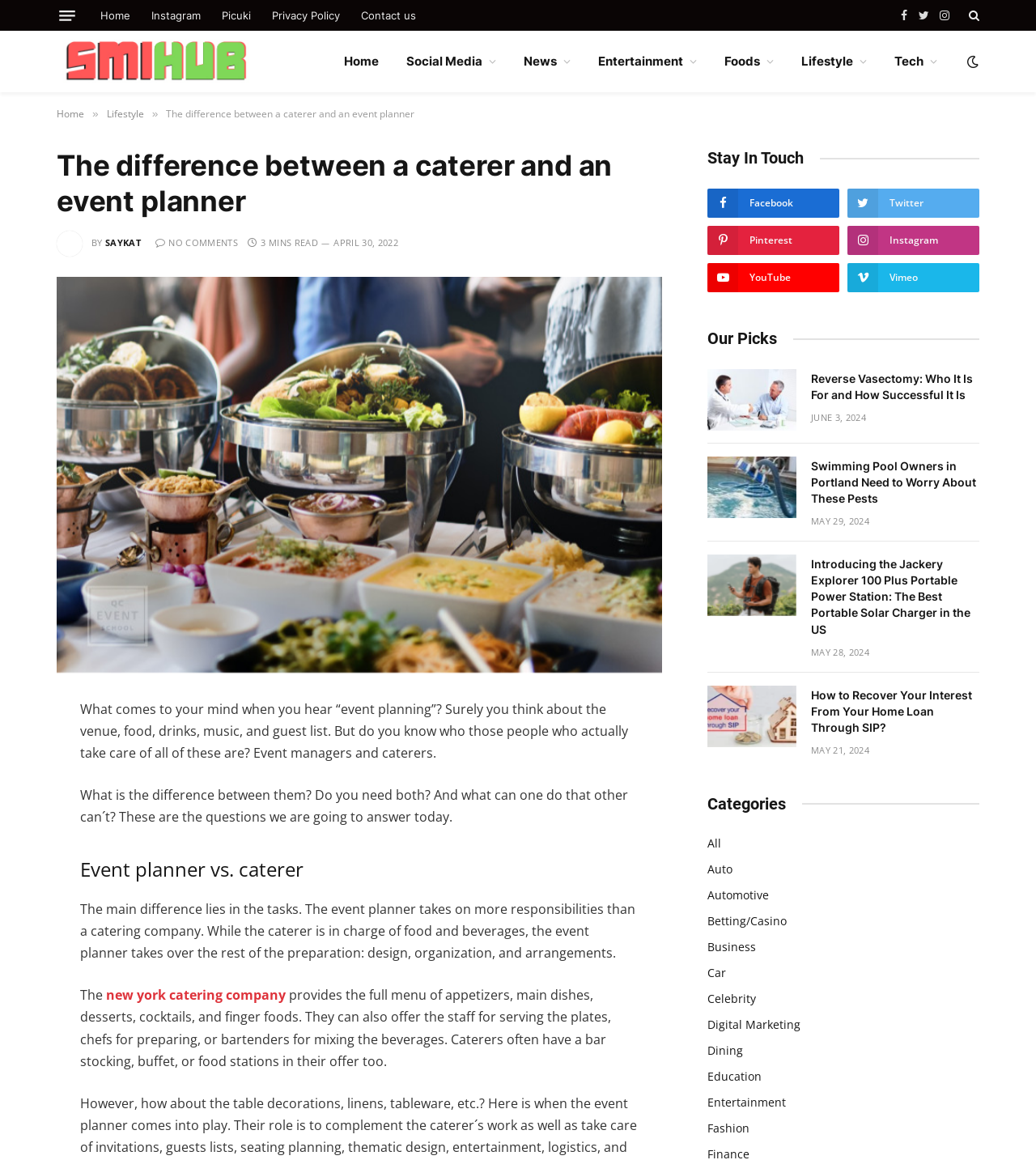Determine the bounding box coordinates for the area that should be clicked to carry out the following instruction: "Share the post on Facebook".

[0.008, 0.635, 0.038, 0.658]